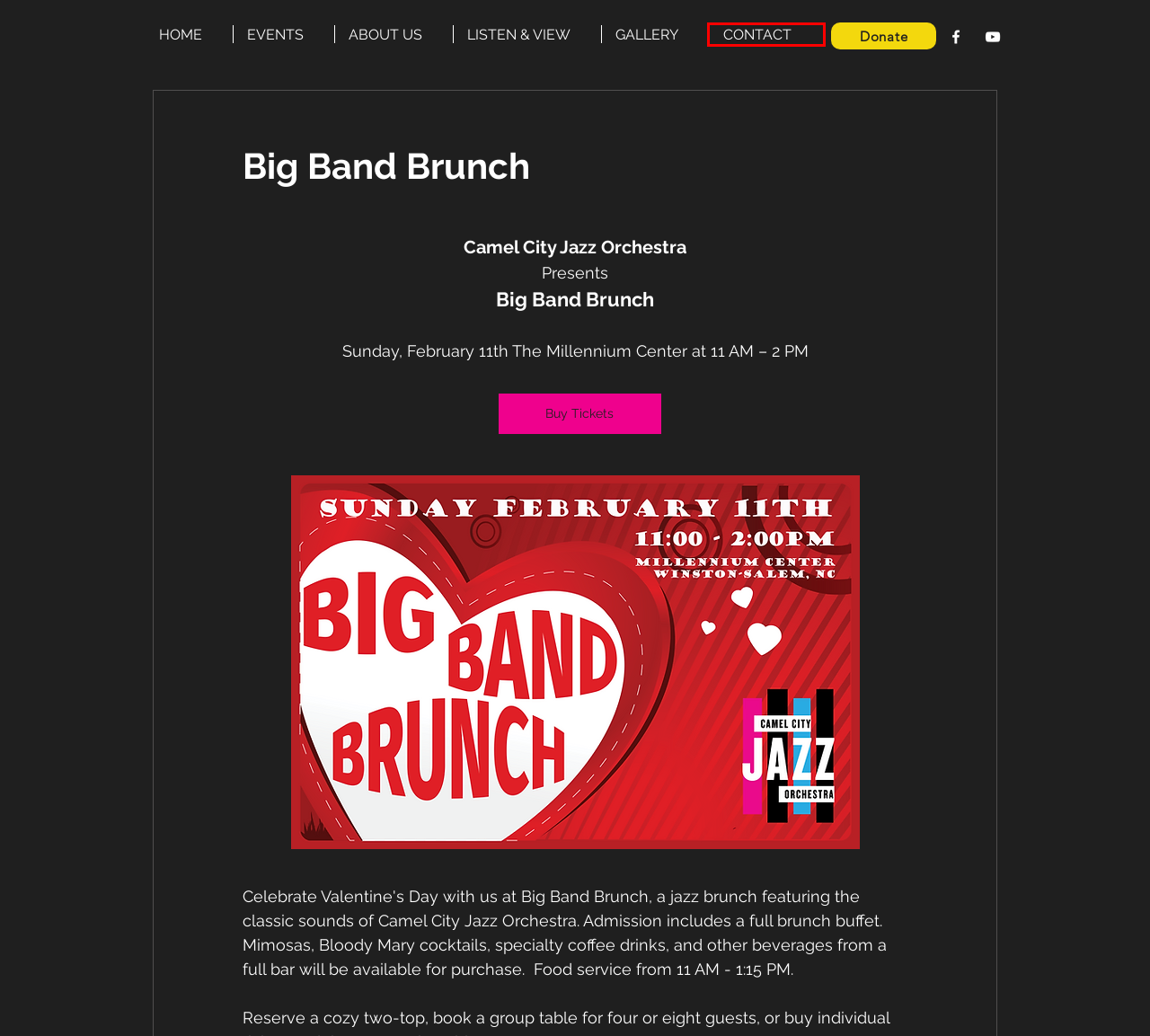Given a screenshot of a webpage with a red bounding box highlighting a UI element, choose the description that best corresponds to the new webpage after clicking the element within the red bounding box. Here are your options:
A. ELLIS
B. CONTACT | Camel City Jazz
C. GALLERY | Camel City Jazz
D. Subcribe for updates | Camel City Jazz
E. BLOG | Camel City Jazz
F. HOME | Camel City Jazz
G. LISTEN & VIEW | Camel City Jazz
H. EVENTS | Camel City Jazz

B